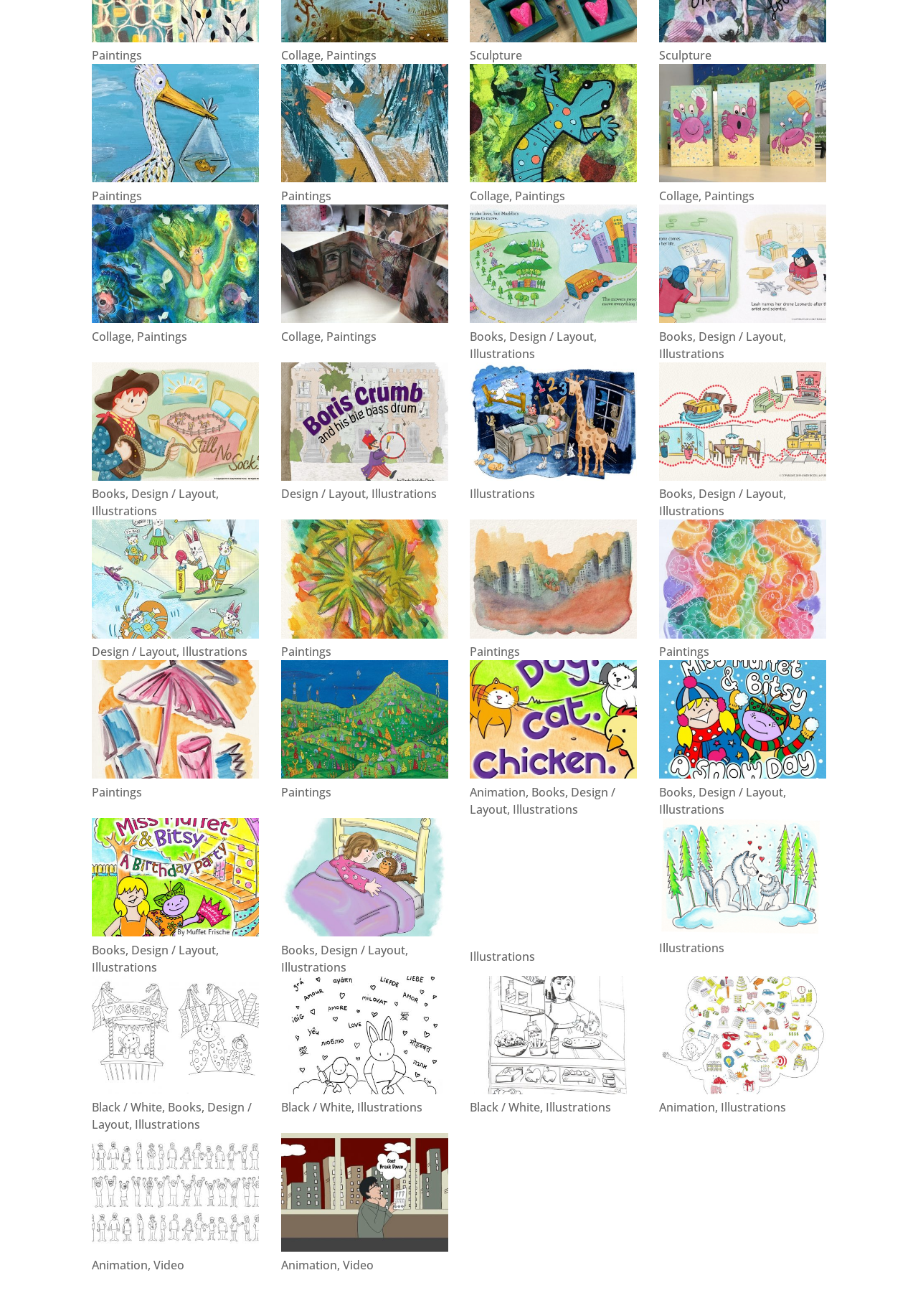Show the bounding box coordinates of the region that should be clicked to follow the instruction: "Browse Concertina Book."

[0.306, 0.155, 0.488, 0.245]